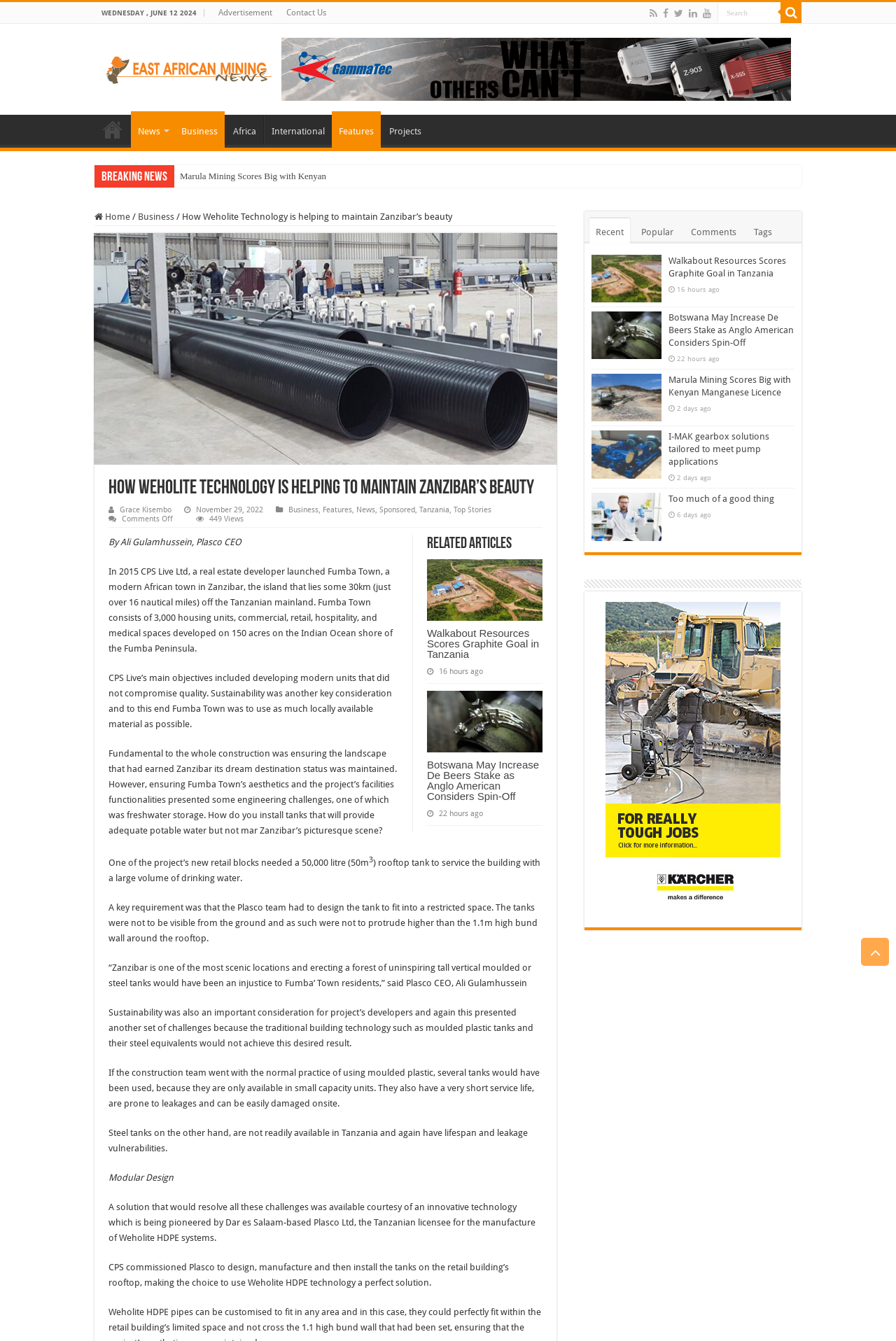Refer to the image and offer a detailed explanation in response to the question: What is the location of Fumba Town?

The answer can be found in the article content, where it is mentioned that 'In 2015 CPS Live Ltd, a real estate developer launched Fumba Town, a modern African town in Zanzibar...'.